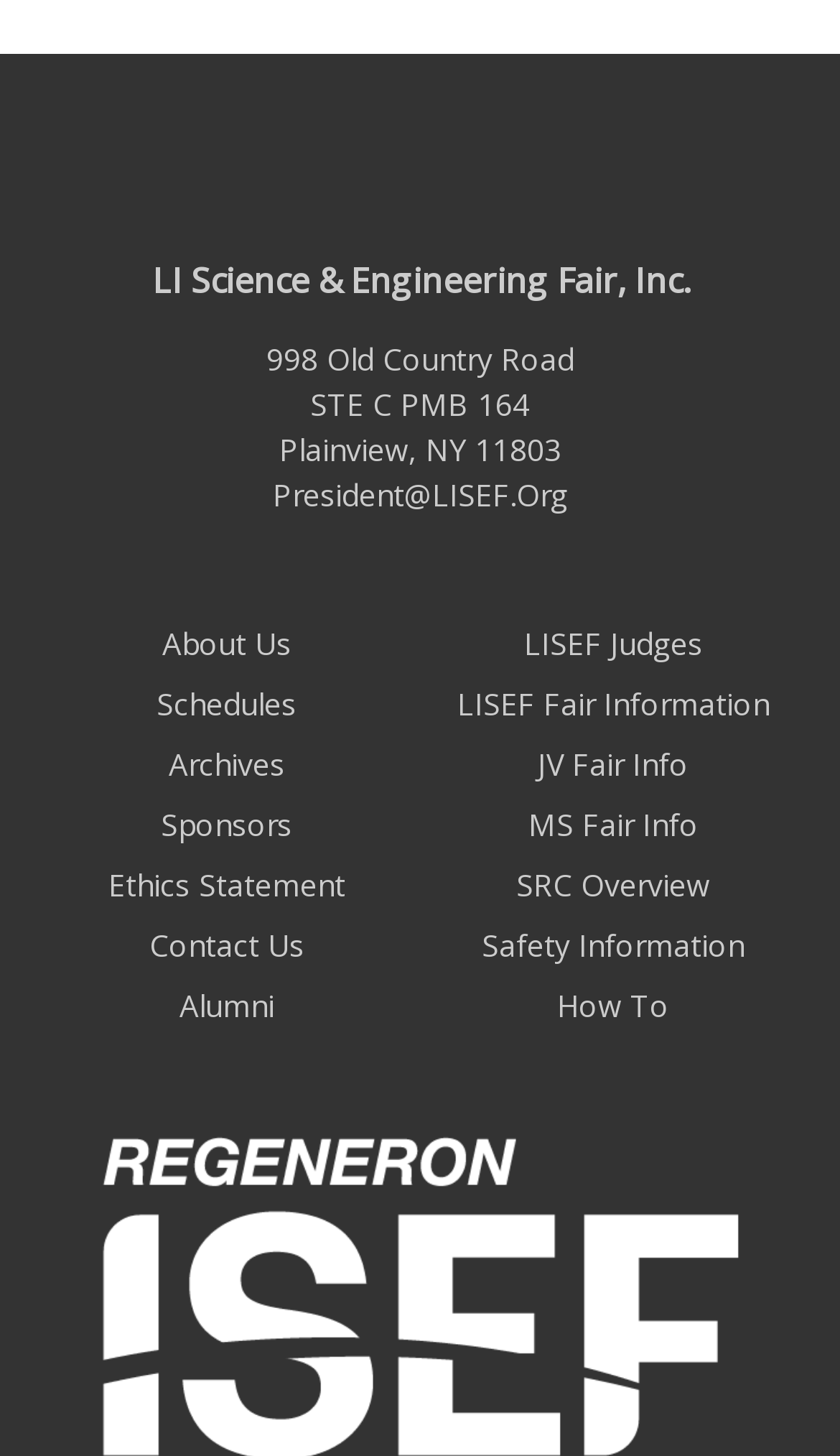Please provide a comprehensive response to the question based on the details in the image: How many links are available on the webpage?

There are 14 link elements on the webpage, which include 'About Us', 'Schedules', 'Archives', 'Sponsors', 'Ethics Statement', 'Contact Us', 'Alumni', 'LISEF Judges', 'LISEF Fair Information', 'JV Fair Info', 'MS Fair Info', 'SRC Overview', and 'Safety Information'.